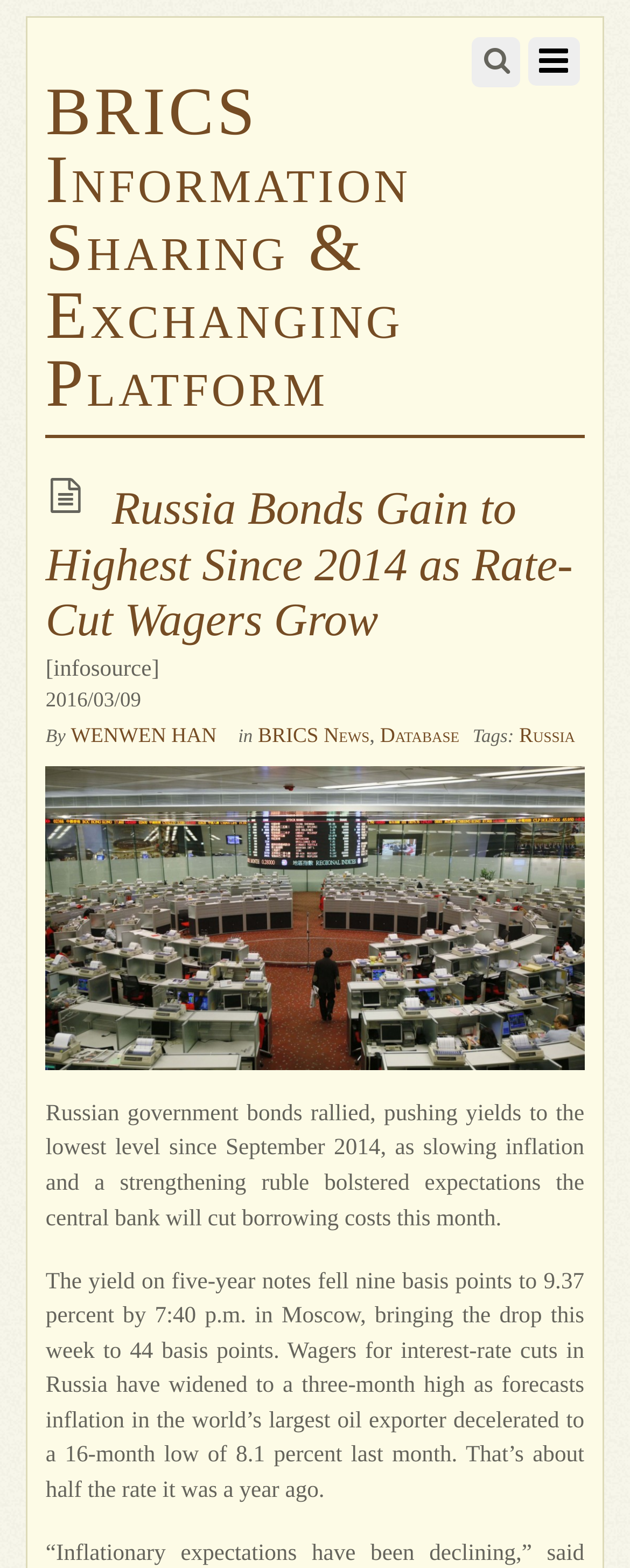Show the bounding box coordinates for the HTML element described as: "WENWEN HAN".

[0.112, 0.46, 0.344, 0.476]